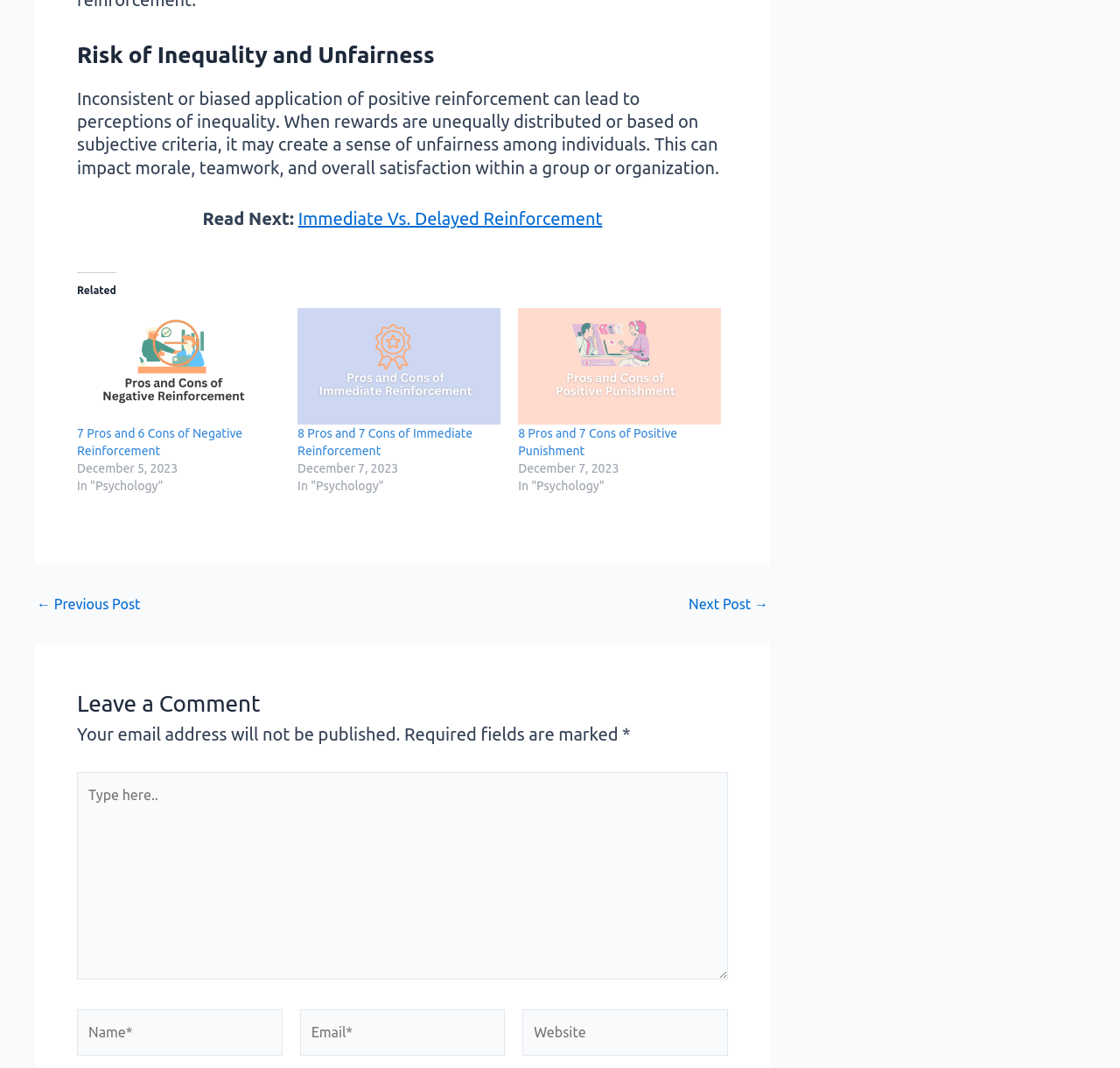Can you give a comprehensive explanation to the question given the content of the image?
How many related links are provided on the webpage?

There are three related links provided on the webpage, which are 'pros and cons of negative reinforcement', 'pros and cons of immediate reinforcement', and 'pros and cons of positive punishment'. These links are likely related to the main topic of the webpage and provide additional information on the subject.